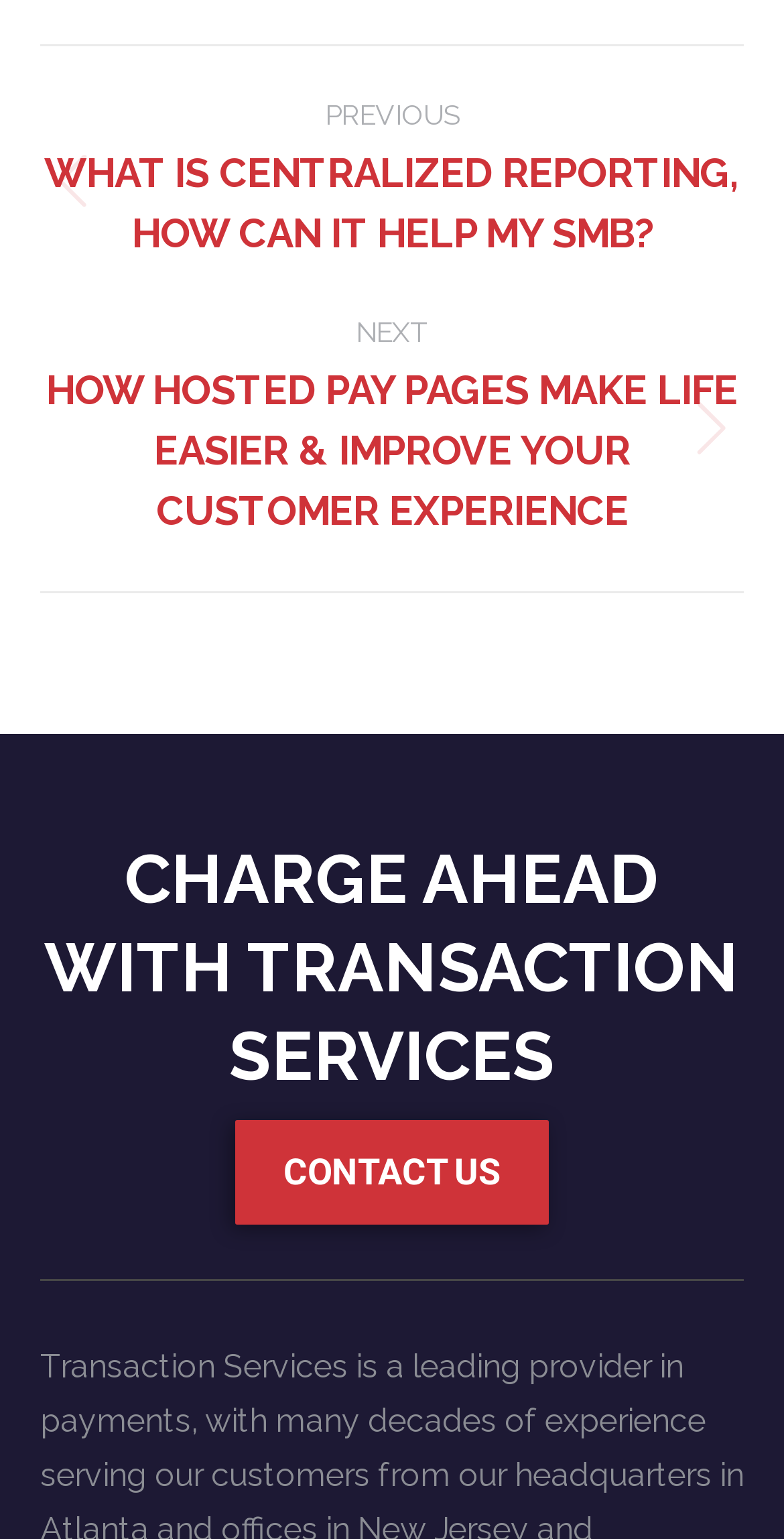What is the purpose of the horizontal separator?
Answer the question with as much detail as possible.

I inferred the answer by analyzing the separator element with the orientation 'horizontal' and its location on the webpage, which suggests that it is used to separate different sections of content.